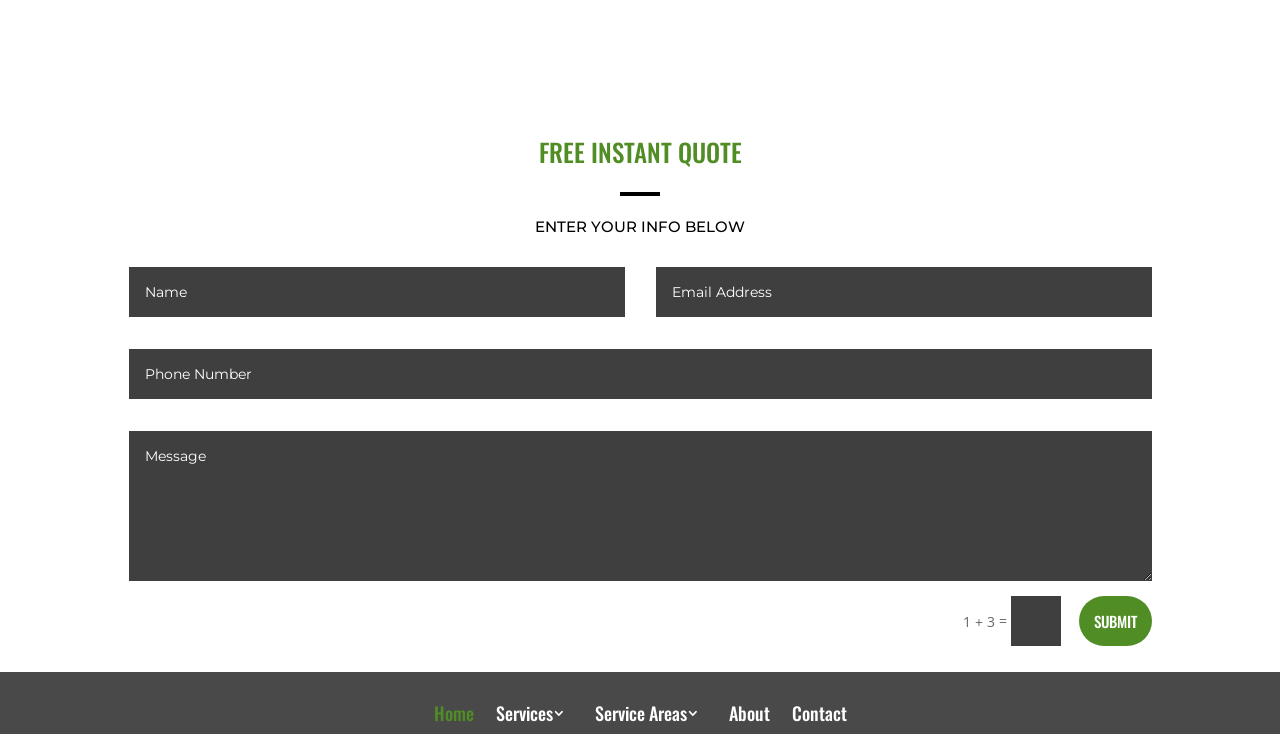Please study the image and answer the question comprehensively:
What is the prominent text on the webpage?

The webpage has a prominent text 'FREE INSTANT QUOTE' in a larger font size, which suggests that the website offers a free quote service, and the user can enter their information to receive a quote instantly.